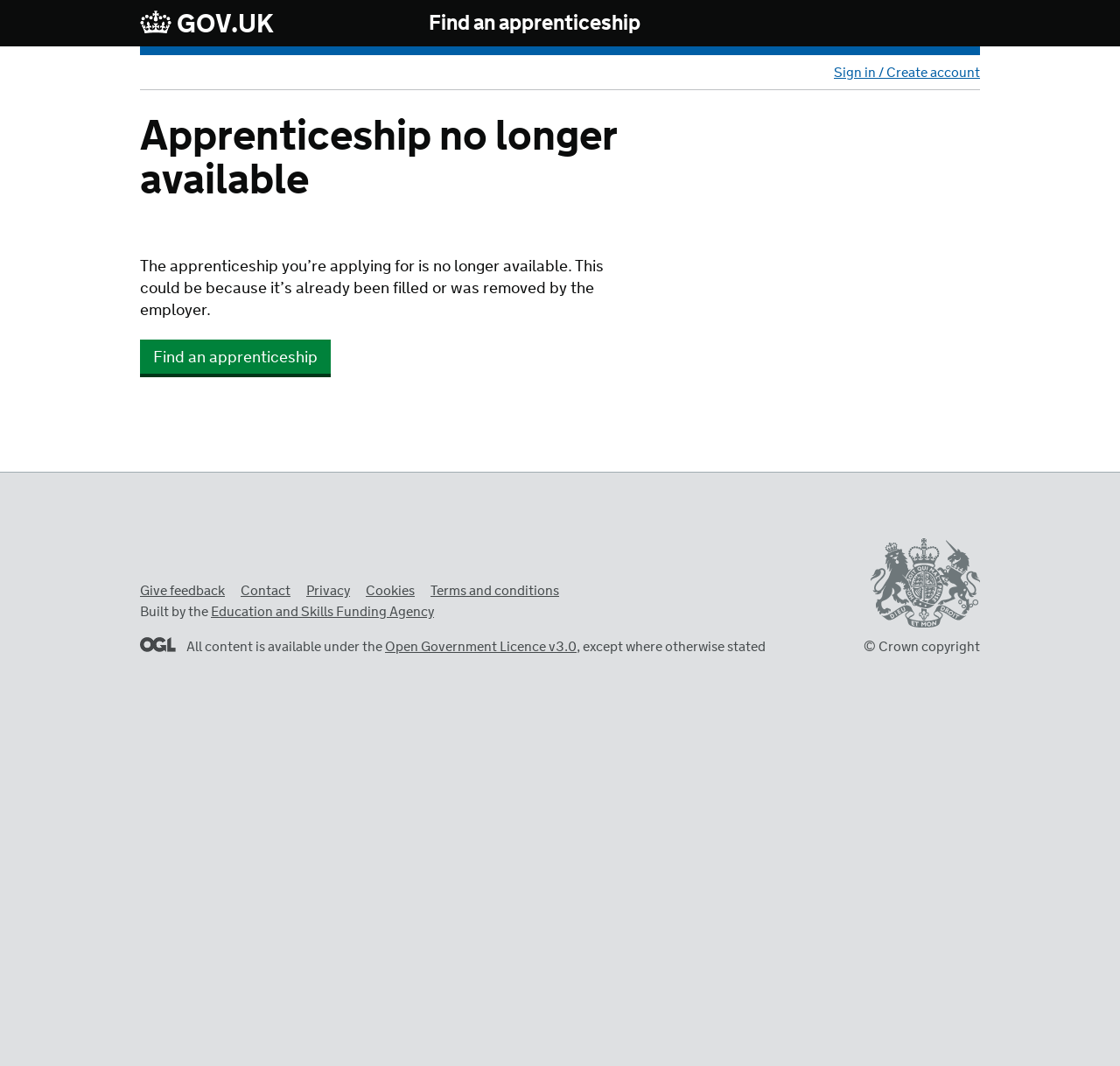Please specify the bounding box coordinates of the clickable region to carry out the following instruction: "Give feedback". The coordinates should be four float numbers between 0 and 1, in the format [left, top, right, bottom].

[0.125, 0.546, 0.201, 0.563]